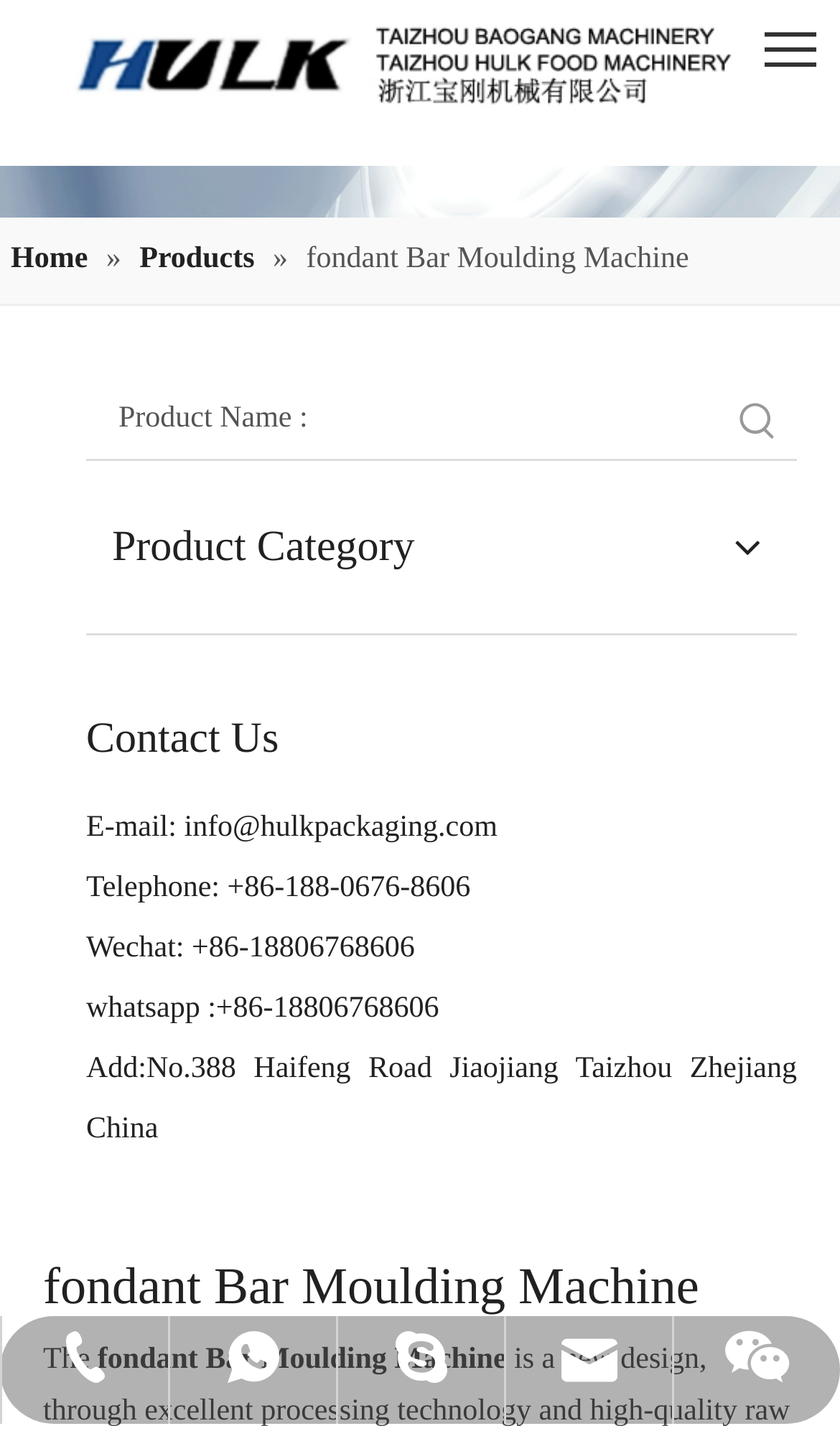Provide a brief response to the question below using one word or phrase:
How to contact the company?

Email, Telephone, Wechat, Whatsapp